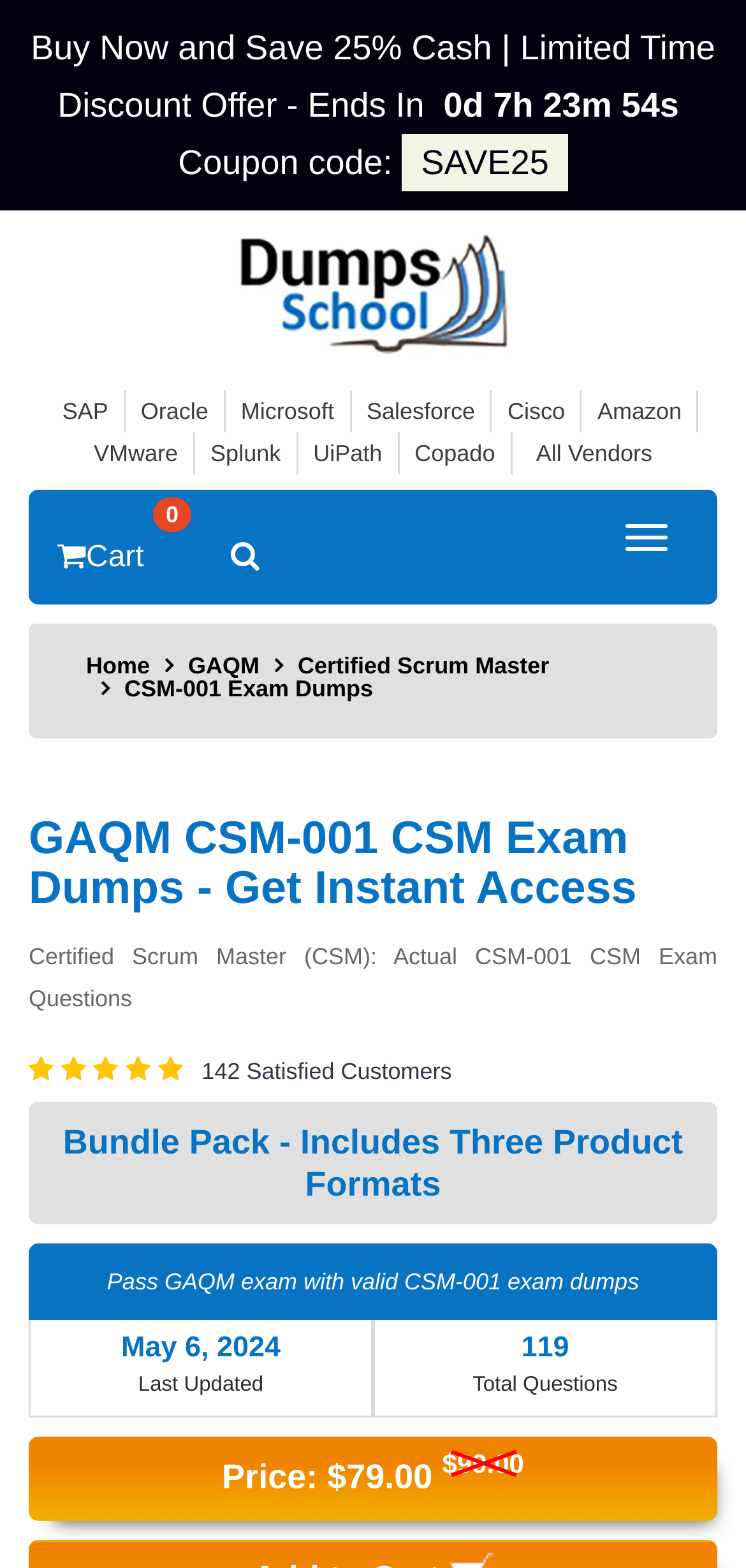Locate the bounding box coordinates for the element described below: "aria-label="Site logo"". The coordinates must be four float values between 0 and 1, formatted as [left, top, right, bottom].

[0.319, 0.21, 0.681, 0.231]